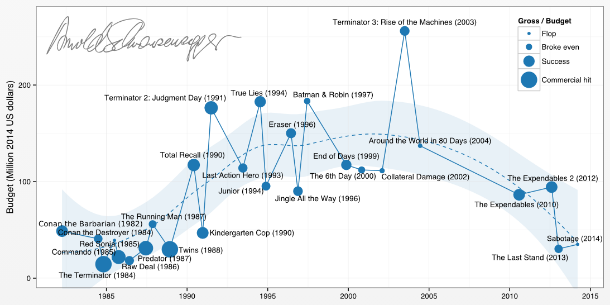What is the significance of 'Terminator 3: Rise of the Machines'?
Look at the image and provide a detailed response to the question.

According to the caption, 'Terminator 3: Rise of the Machines' (2003) stands out as a significant film with high budget allocation and gross earnings, making it a notable point on the graph.